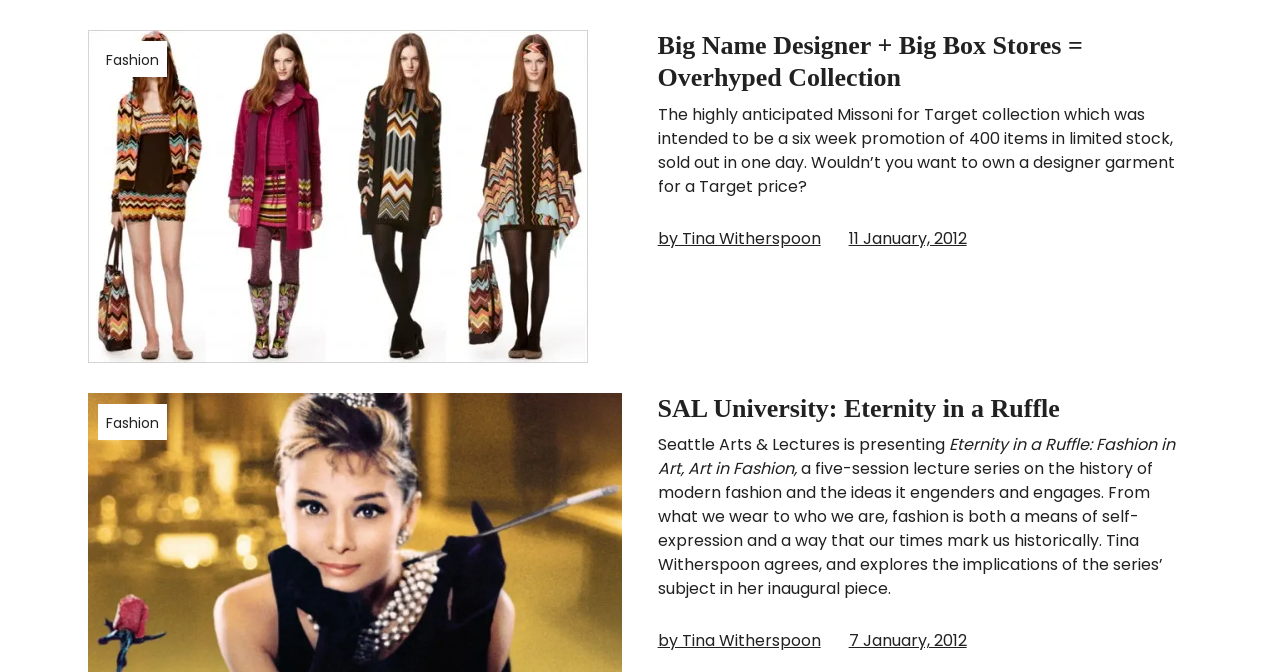Using the provided element description: "Fashion", identify the bounding box coordinates. The coordinates should be four floats between 0 and 1 in the order [left, top, right, bottom].

[0.077, 0.061, 0.13, 0.114]